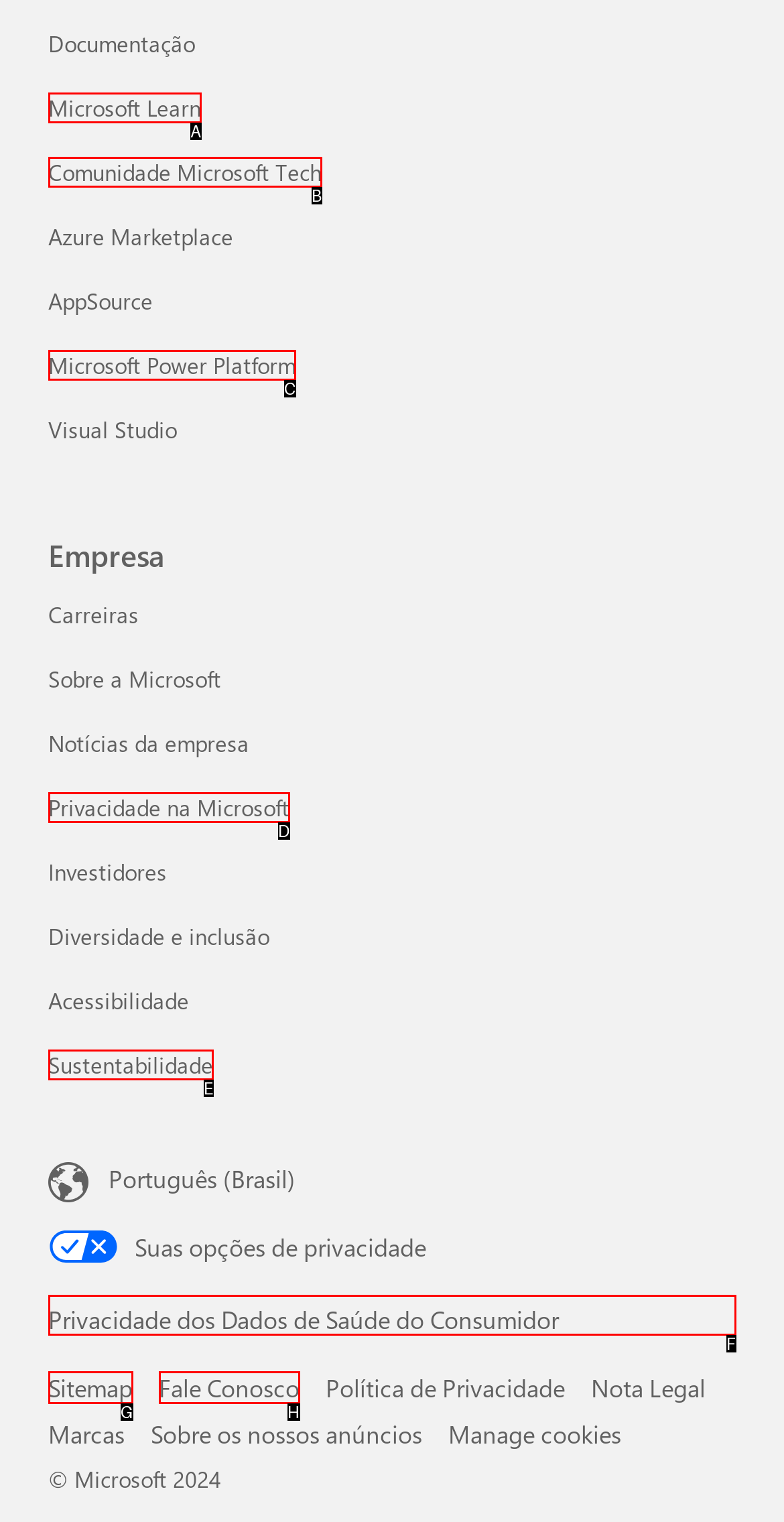Based on the description: Sitemap
Select the letter of the corresponding UI element from the choices provided.

G